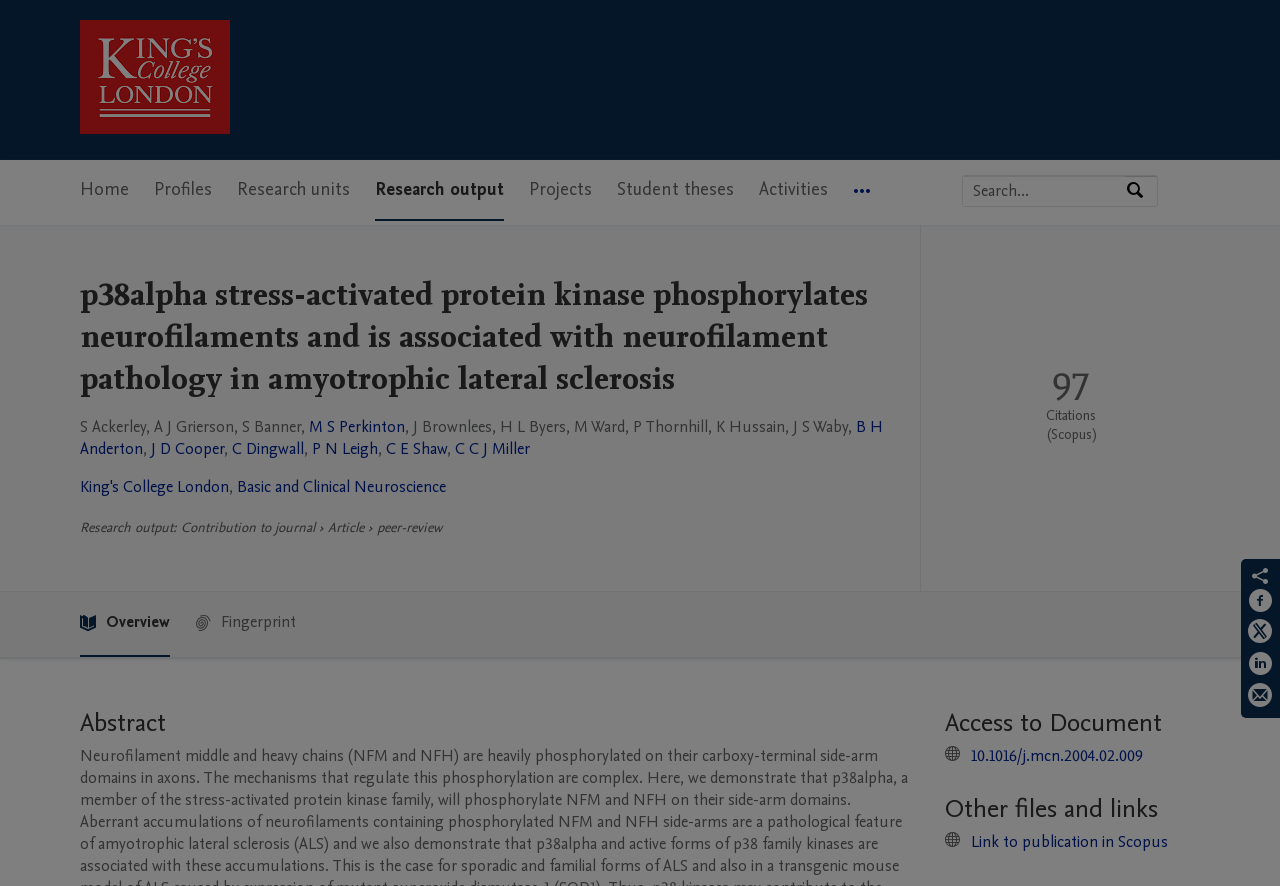Use a single word or phrase to answer the question:
What is the name of the university?

King's College London